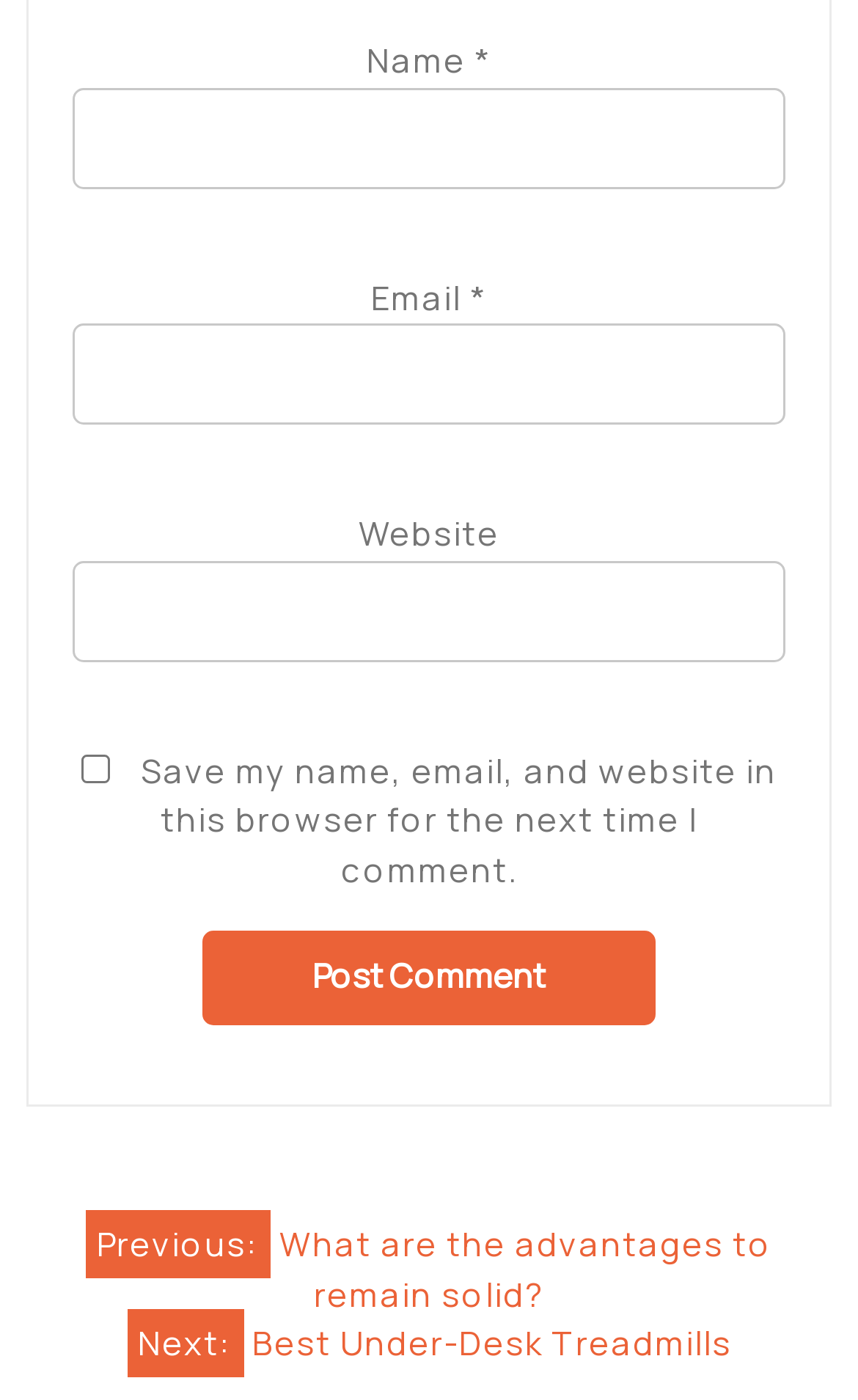Please find the bounding box coordinates (top-left x, top-left y, bottom-right x, bottom-right y) in the screenshot for the UI element described as follows: parent_node: Email * aria-describedby="email-notes" name="email"

[0.085, 0.231, 0.915, 0.304]